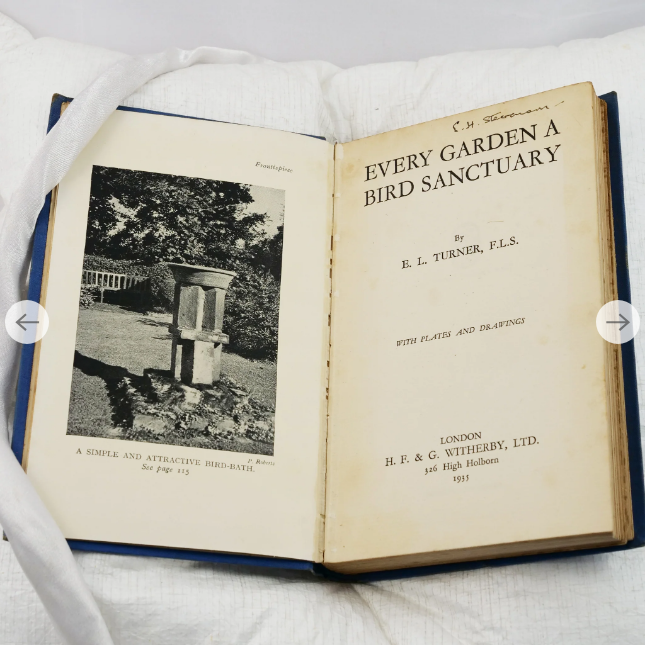Describe the image with as much detail as possible.

This image showcases the beautifully illustrated title page and frontispiece of "Every Garden a Bird Sanctuary" by E. L. Turner, F.L.S., published in 1935 by H.F. & G. Witherby, Ltd., London. The frontispiece features a charming photograph of a bird-bath, specifically labeled as "A SIMPLE AND ATTRACTIVE BIRD-BATH," which highlights the book's focus on creating welcoming environments for birds in gardens. The open book lays against a soft surface, inviting readers to explore its insights on gardening and wildlife conservation. The text on the title page is elegantly set, emphasizing Turner's expertise and the book's mission to promote bird-friendly gardening practices.